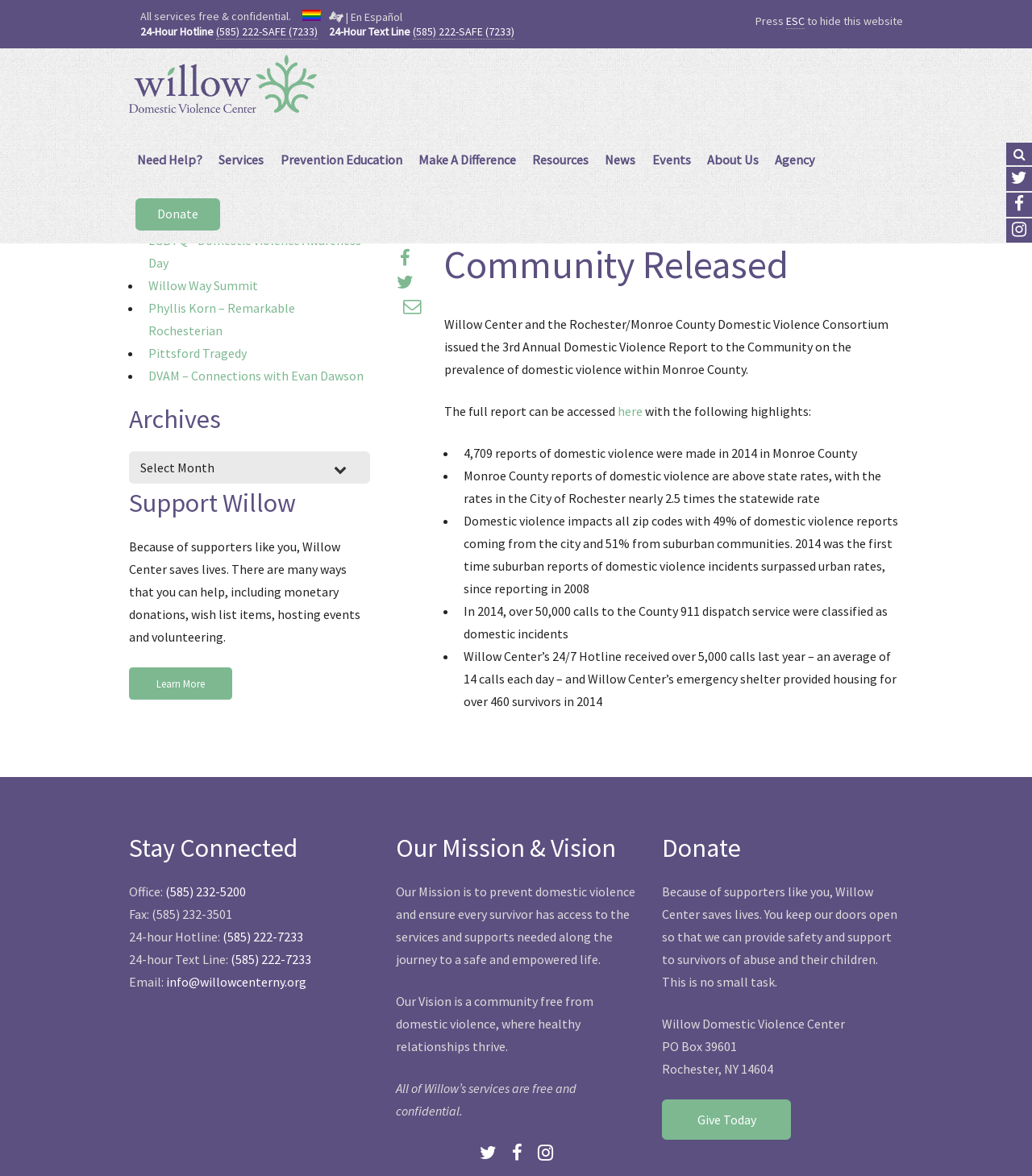Locate the bounding box coordinates of the element I should click to achieve the following instruction: "Call the 24-Hour Hotline".

[0.209, 0.02, 0.308, 0.033]